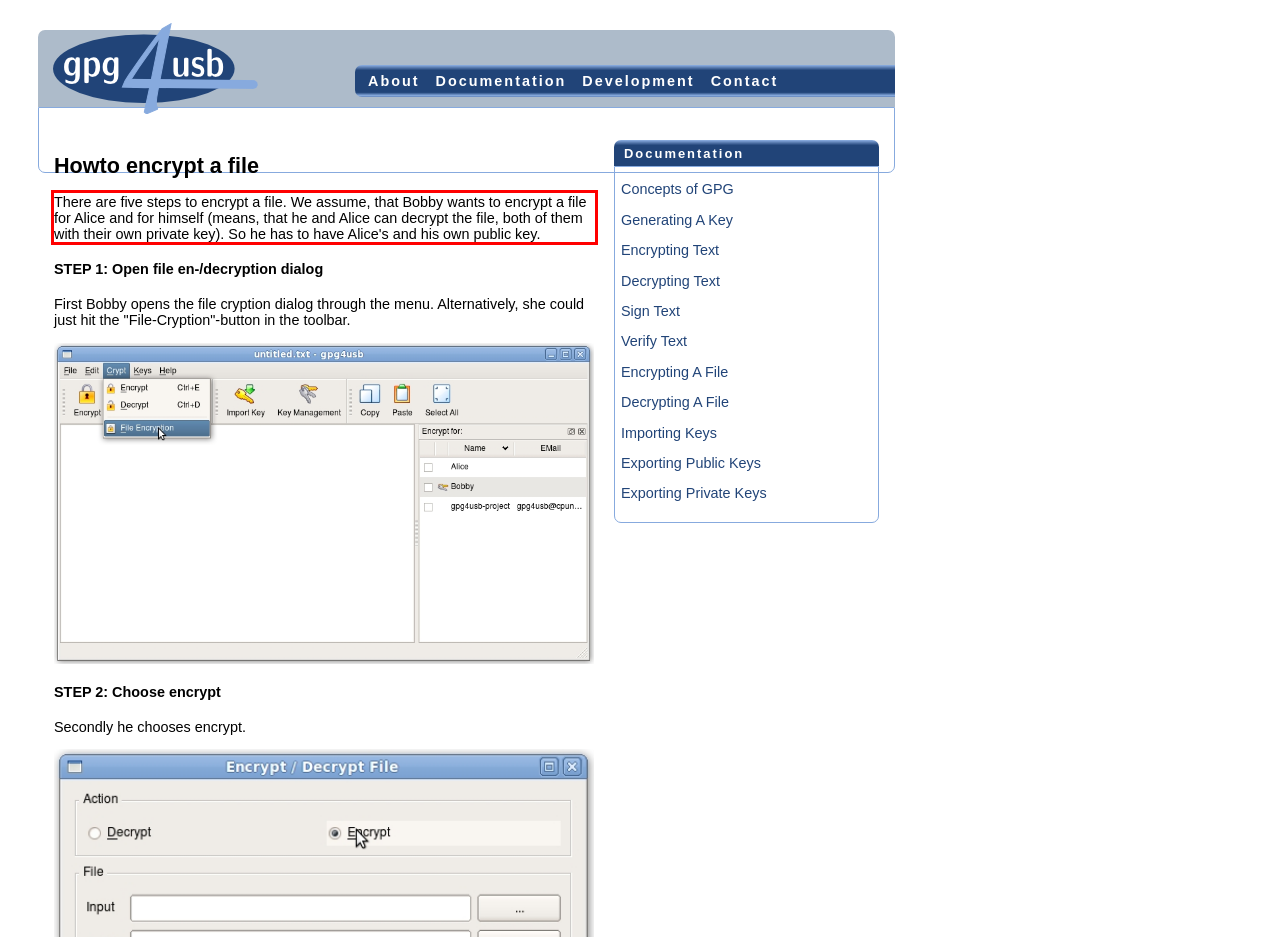Examine the webpage screenshot and use OCR to recognize and output the text within the red bounding box.

There are five steps to encrypt a file. We assume, that Bobby wants to encrypt a file for Alice and for himself (means, that he and Alice can decrypt the file, both of them with their own private key). So he has to have Alice's and his own public key.